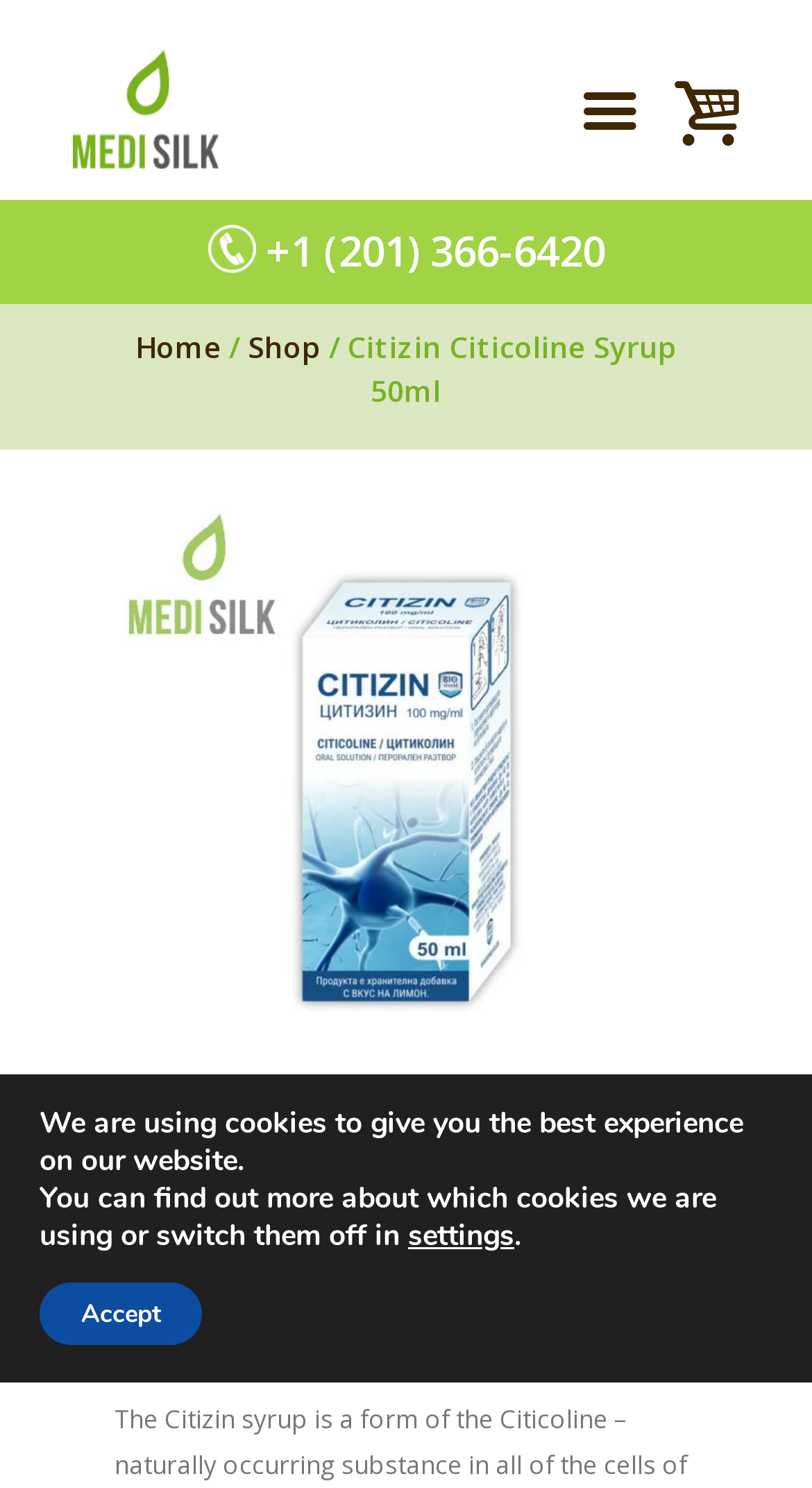Determine the bounding box coordinates for the clickable element required to fulfill the instruction: "Go to the home page". Provide the coordinates as four float numbers between 0 and 1, i.e., [left, top, right, bottom].

[0.167, 0.219, 0.272, 0.246]